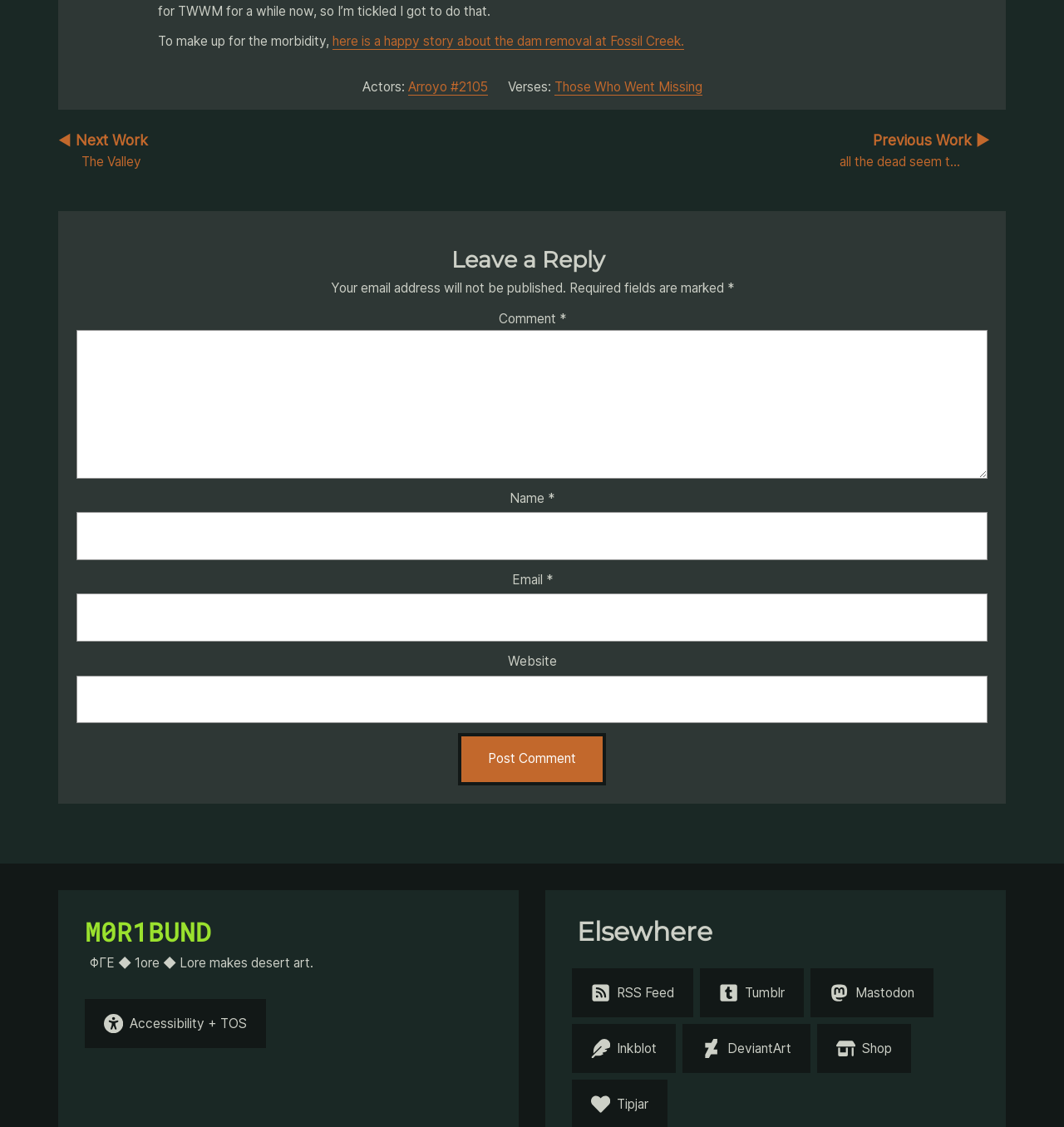Can you pinpoint the bounding box coordinates for the clickable element required for this instruction: "Click on the 'here is a happy story about the dam removal at Fossil Creek.' link"? The coordinates should be four float numbers between 0 and 1, i.e., [left, top, right, bottom].

[0.312, 0.03, 0.643, 0.045]